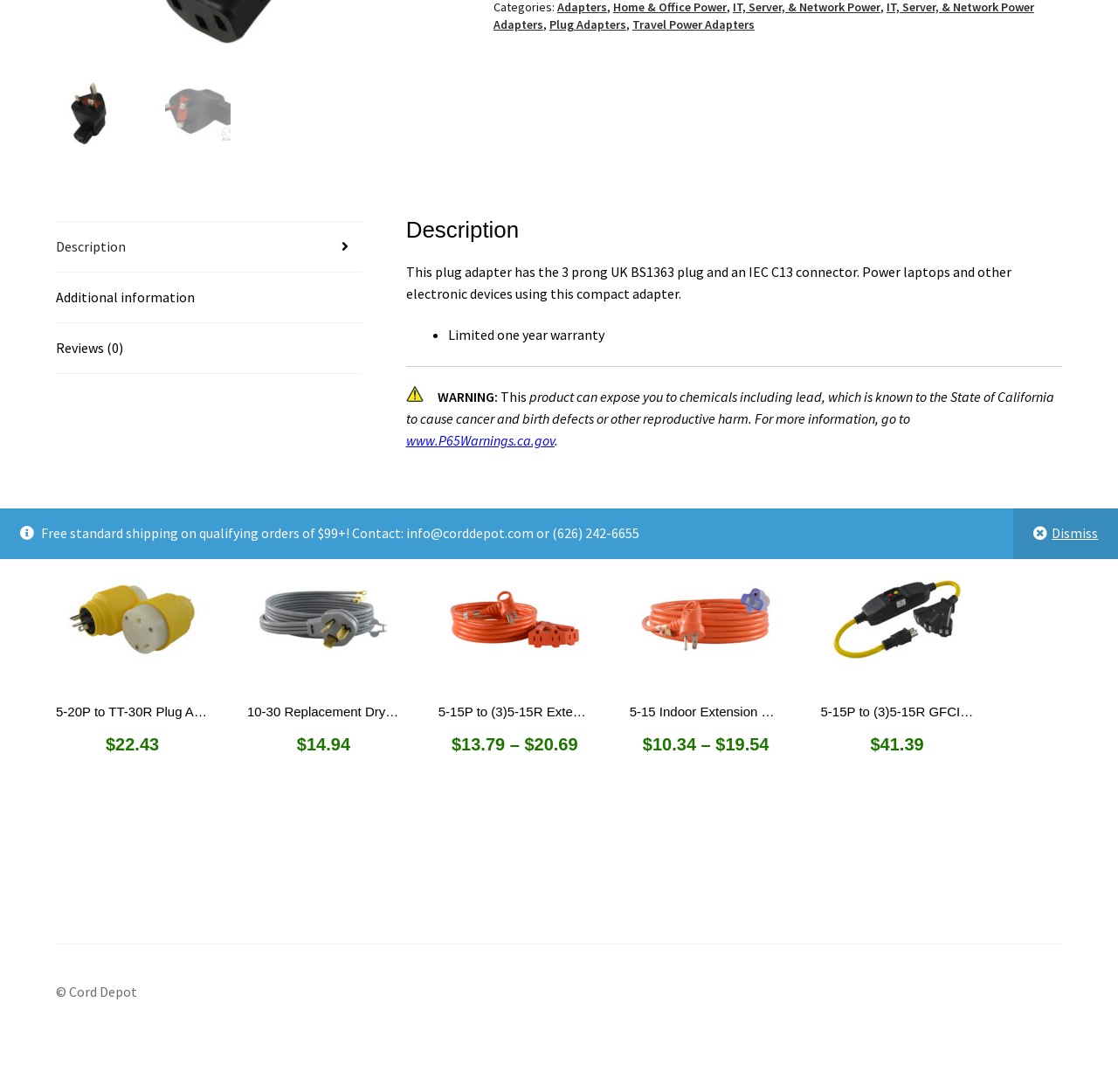Find the bounding box coordinates for the HTML element described as: "10-30 Replacement Dryer Cord $14.94". The coordinates should consist of four float values between 0 and 1, i.e., [left, top, right, bottom].

[0.221, 0.508, 0.358, 0.692]